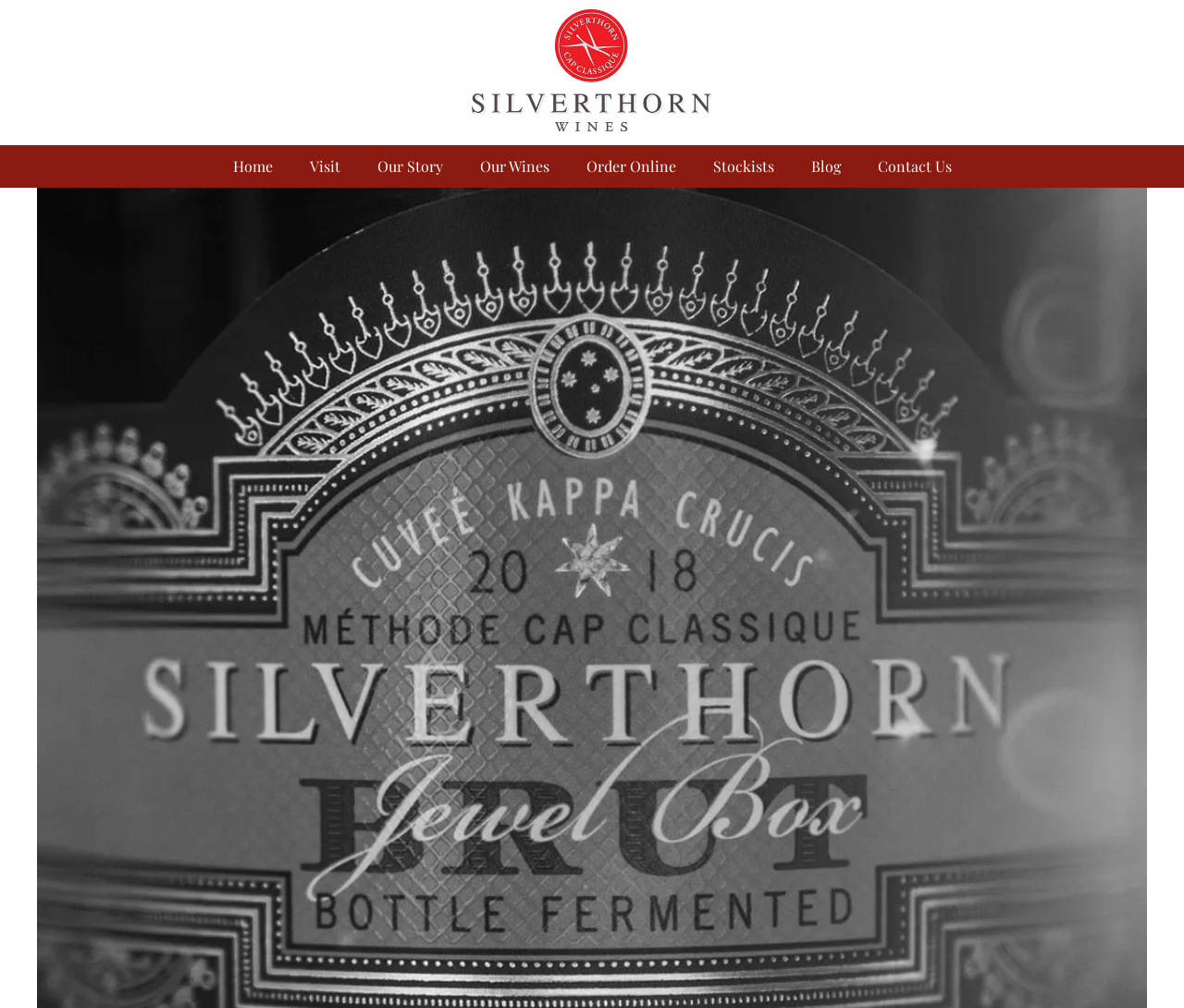Identify the bounding box for the described UI element. Provide the coordinates in (top-left x, top-left y, bottom-right x, bottom-right y) format with values ranging from 0 to 1: Our Story

[0.303, 0.144, 0.389, 0.186]